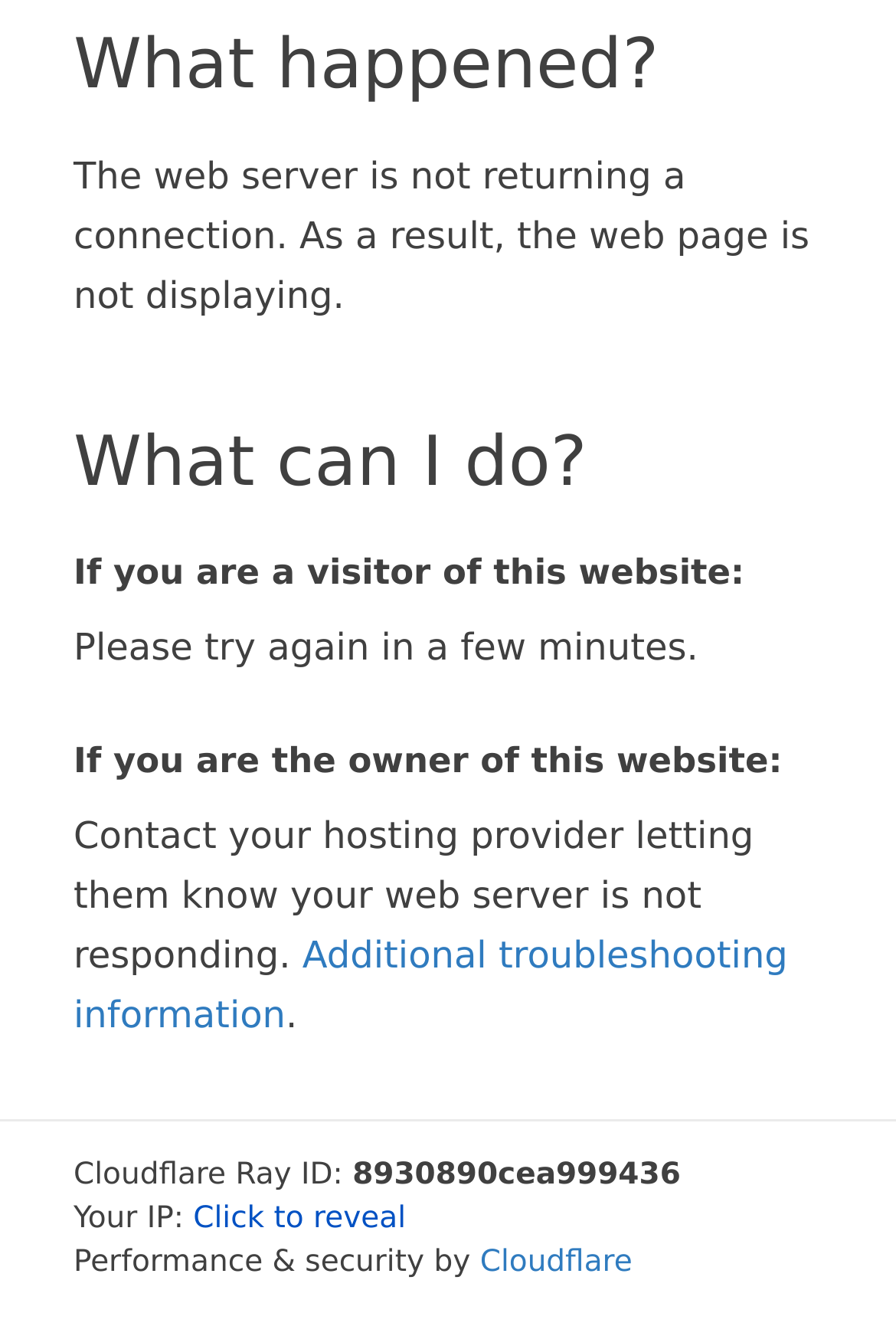What should the owner of this website do?
Based on the image, answer the question with a single word or brief phrase.

Contact hosting provider